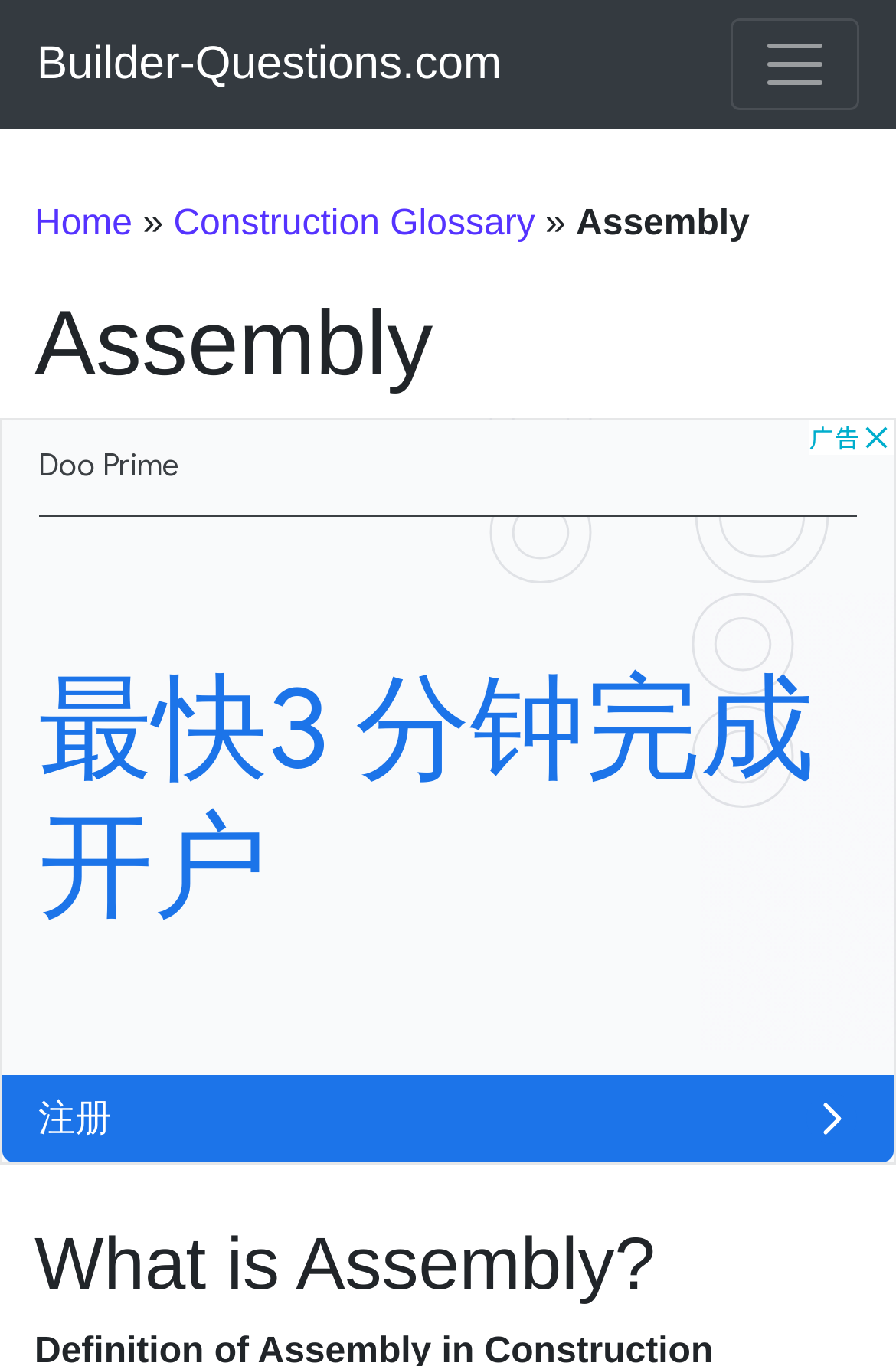Based on the image, provide a detailed and complete answer to the question: 
What is the subheading of the current page?

The subheading of the current page can be found below the main heading, which is a heading element with the text 'What is Assembly?'.